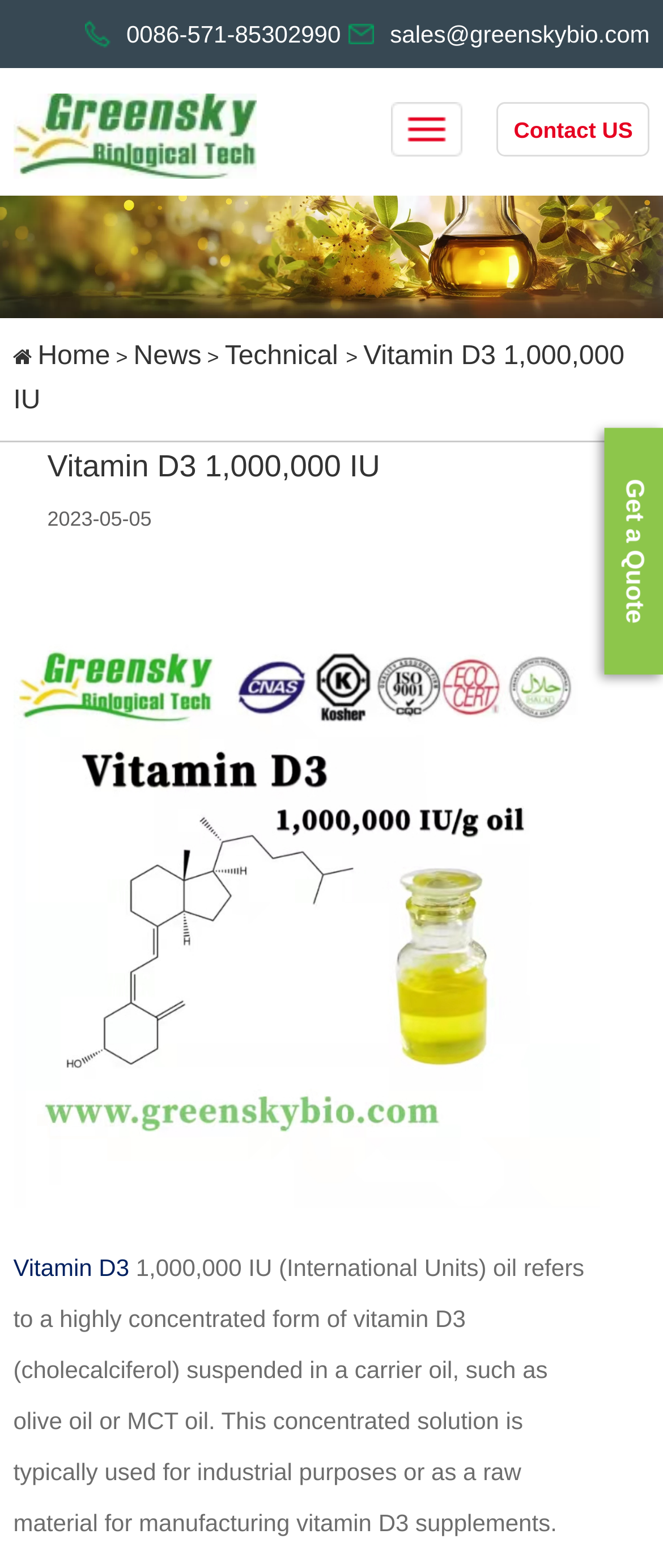Determine the bounding box coordinates of the section I need to click to execute the following instruction: "get a quote". Provide the coordinates as four float numbers between 0 and 1, i.e., [left, top, right, bottom].

[0.935, 0.305, 0.978, 0.397]